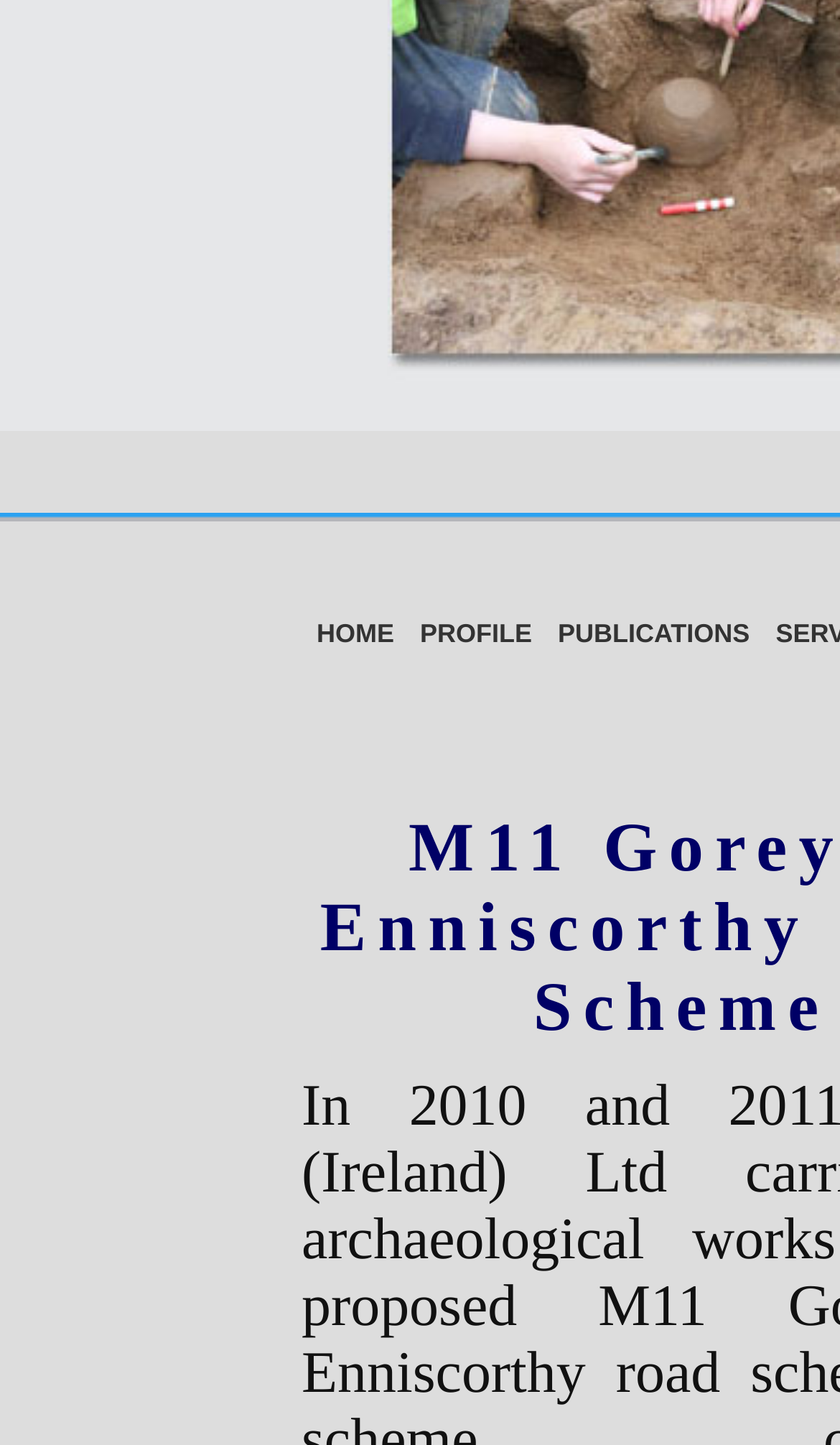Provide the bounding box coordinates of the HTML element described as: "home". The bounding box coordinates should be four float numbers between 0 and 1, i.e., [left, top, right, bottom].

[0.377, 0.428, 0.469, 0.449]